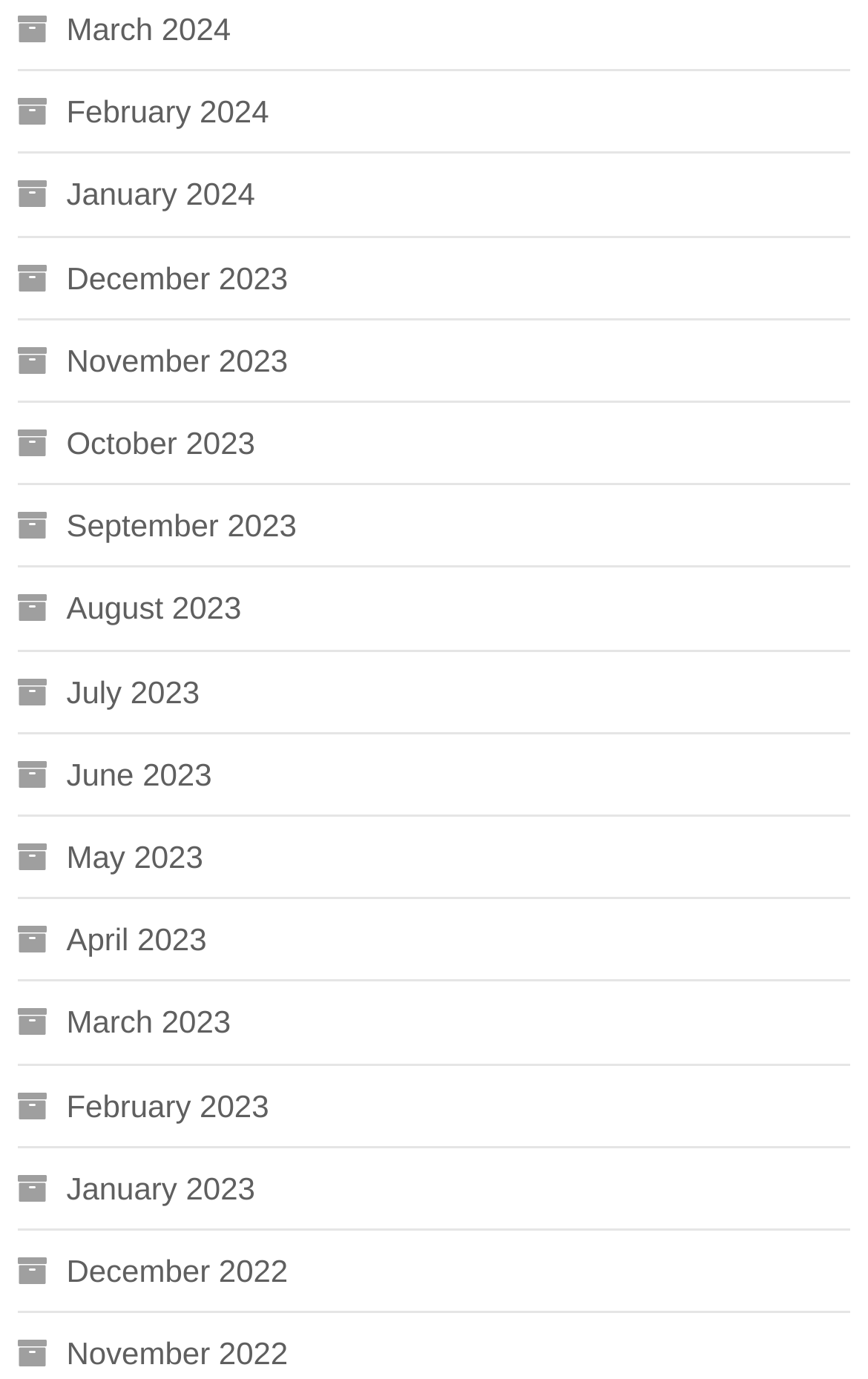Kindly respond to the following question with a single word or a brief phrase: 
What is the earliest month listed?

December 2022